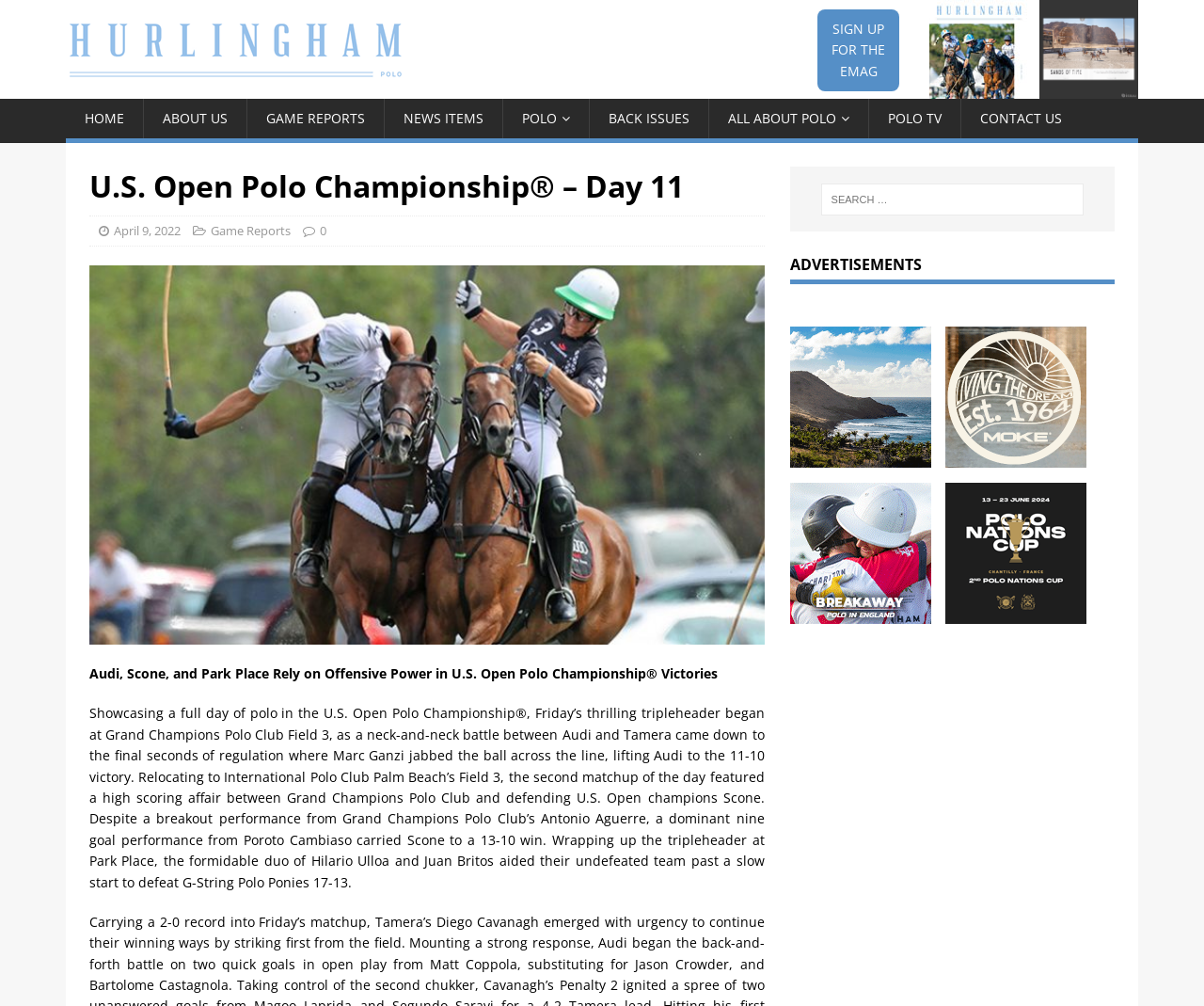Look at the image and write a detailed answer to the question: 
How many teams played in the tripleheader?

The question asks for the number of teams that played in the tripleheader. From the text, we can see that there were three matchups mentioned: Audi vs Tamera, Scone vs Grand Champions Polo Club, and Park Place vs G-String Polo Ponies. Therefore, the answer is three.